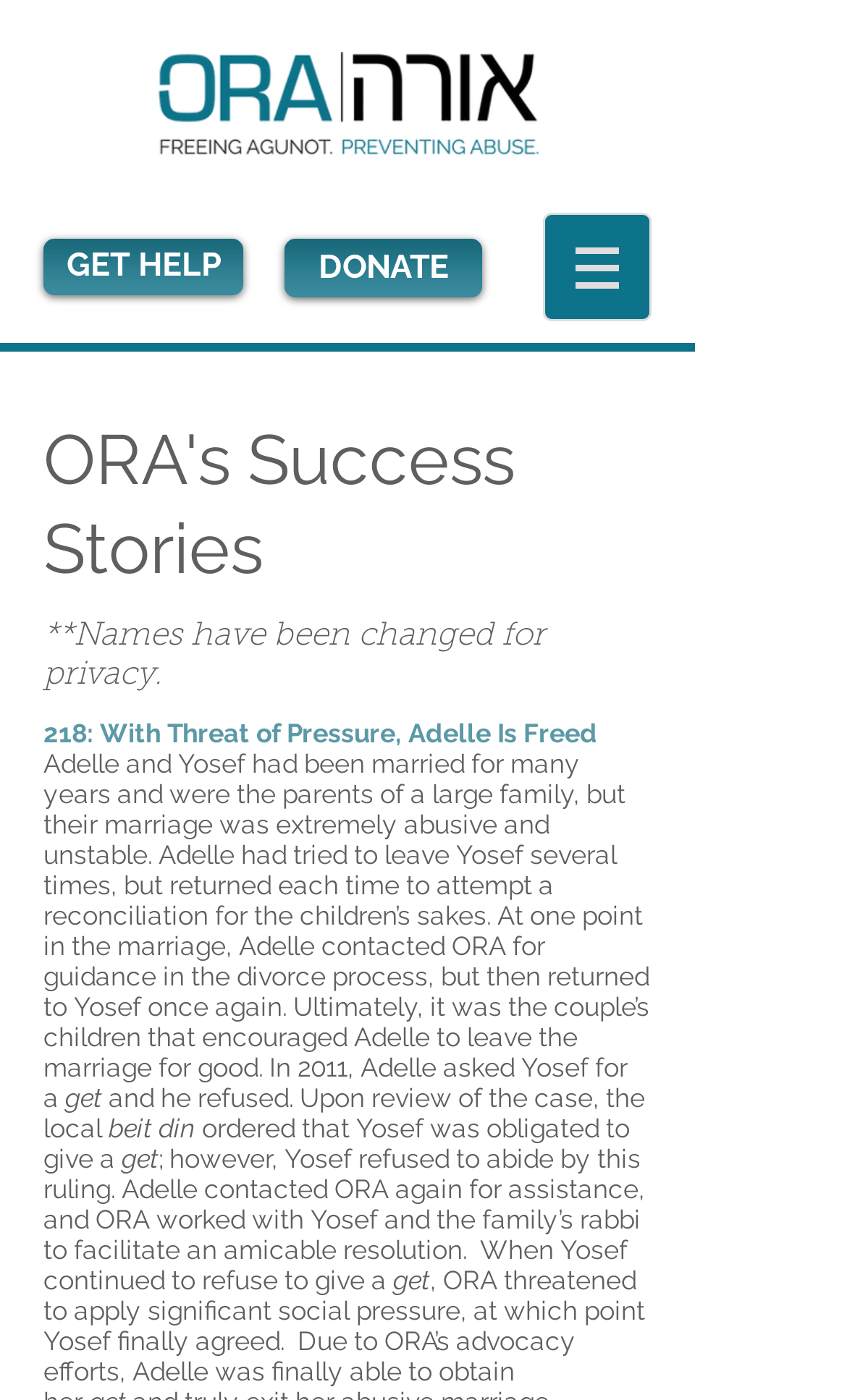What is the term used to describe the Jewish court that ordered Yosef to give a get?
Give a one-word or short-phrase answer derived from the screenshot.

Beit din